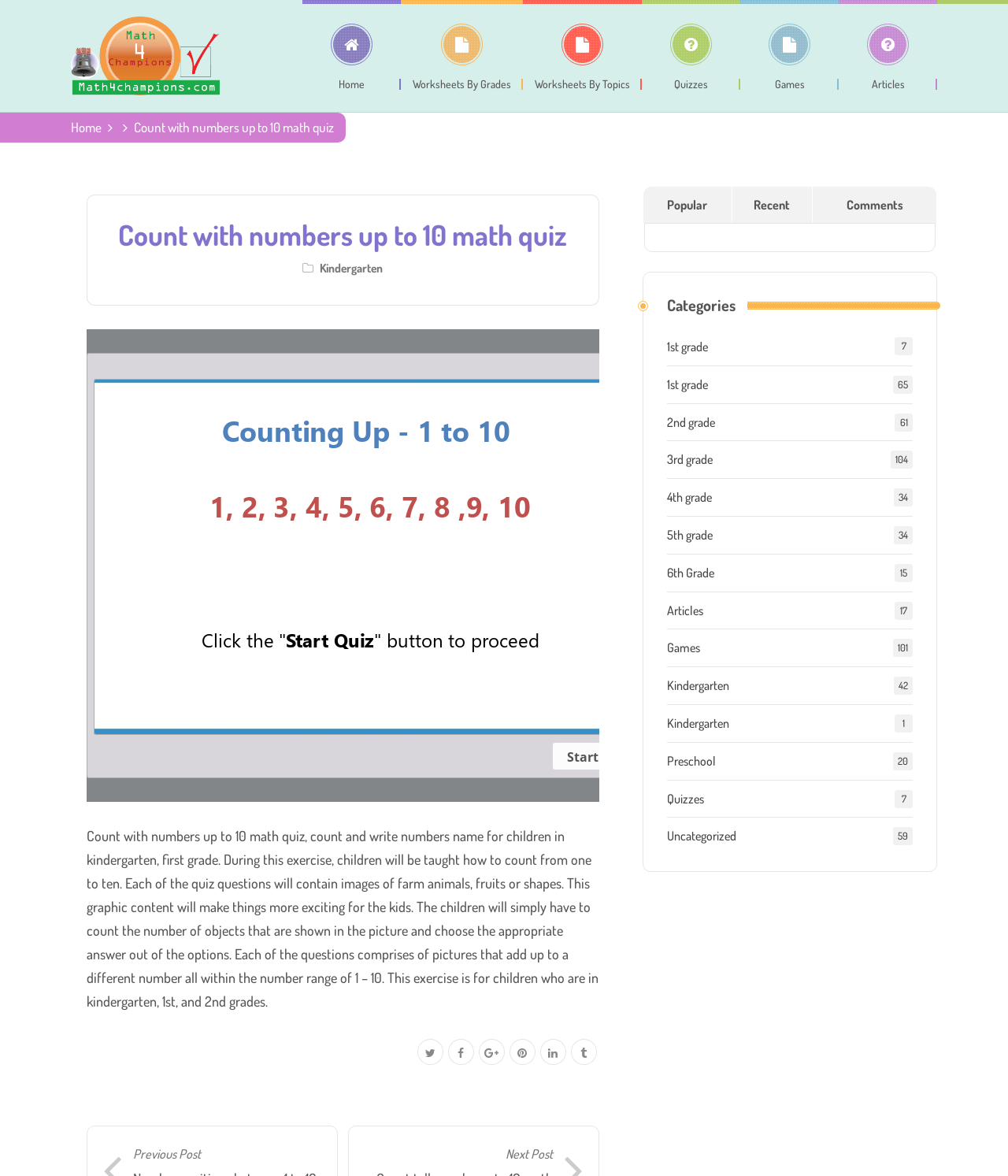Can you find the bounding box coordinates of the area I should click to execute the following instruction: "Click on the 'Kindergarten' link"?

[0.317, 0.221, 0.38, 0.234]